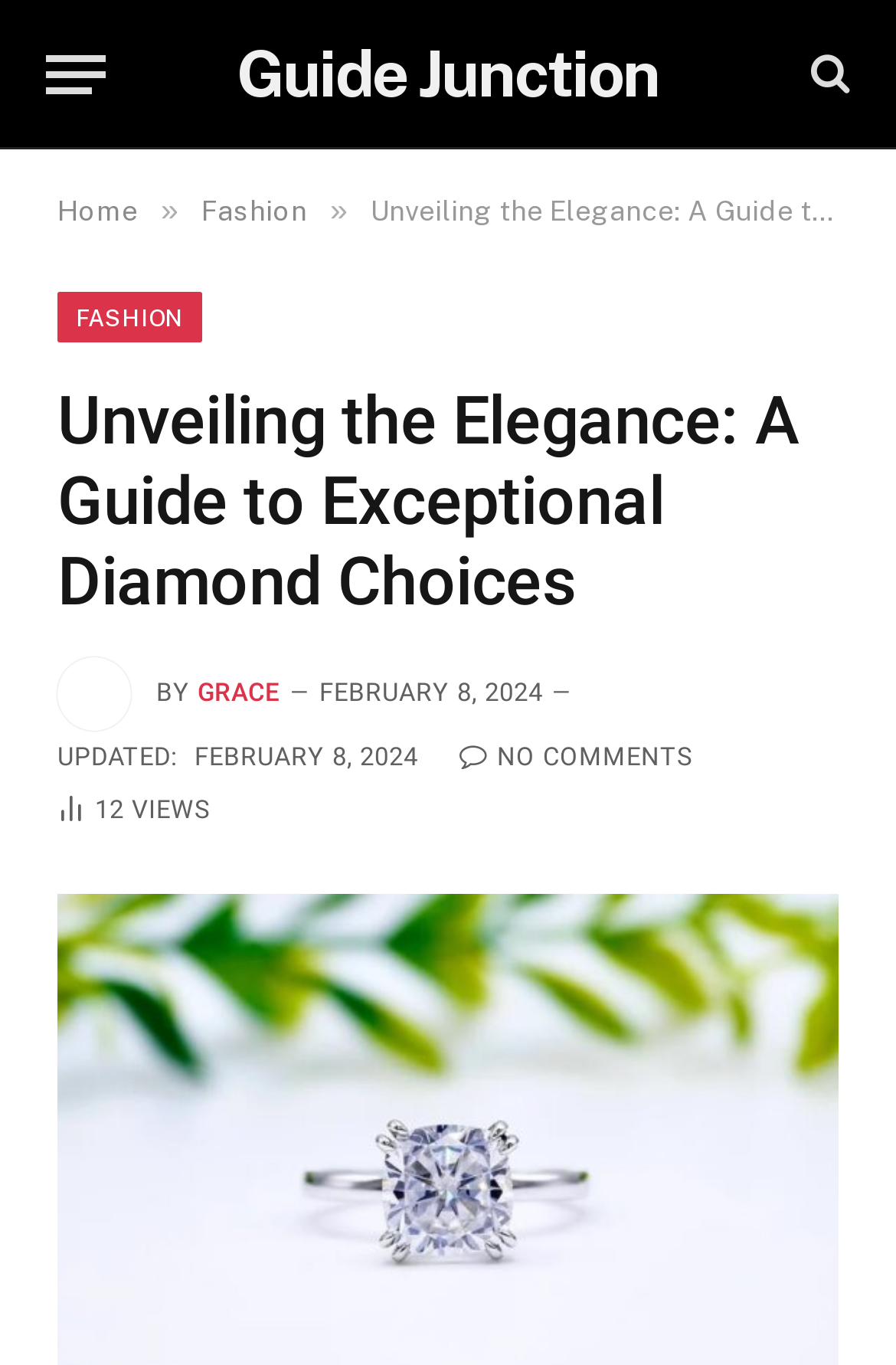Identify the bounding box for the UI element described as: "Guide Junction". The coordinates should be four float numbers between 0 and 1, i.e., [left, top, right, bottom].

[0.264, 0.019, 0.736, 0.089]